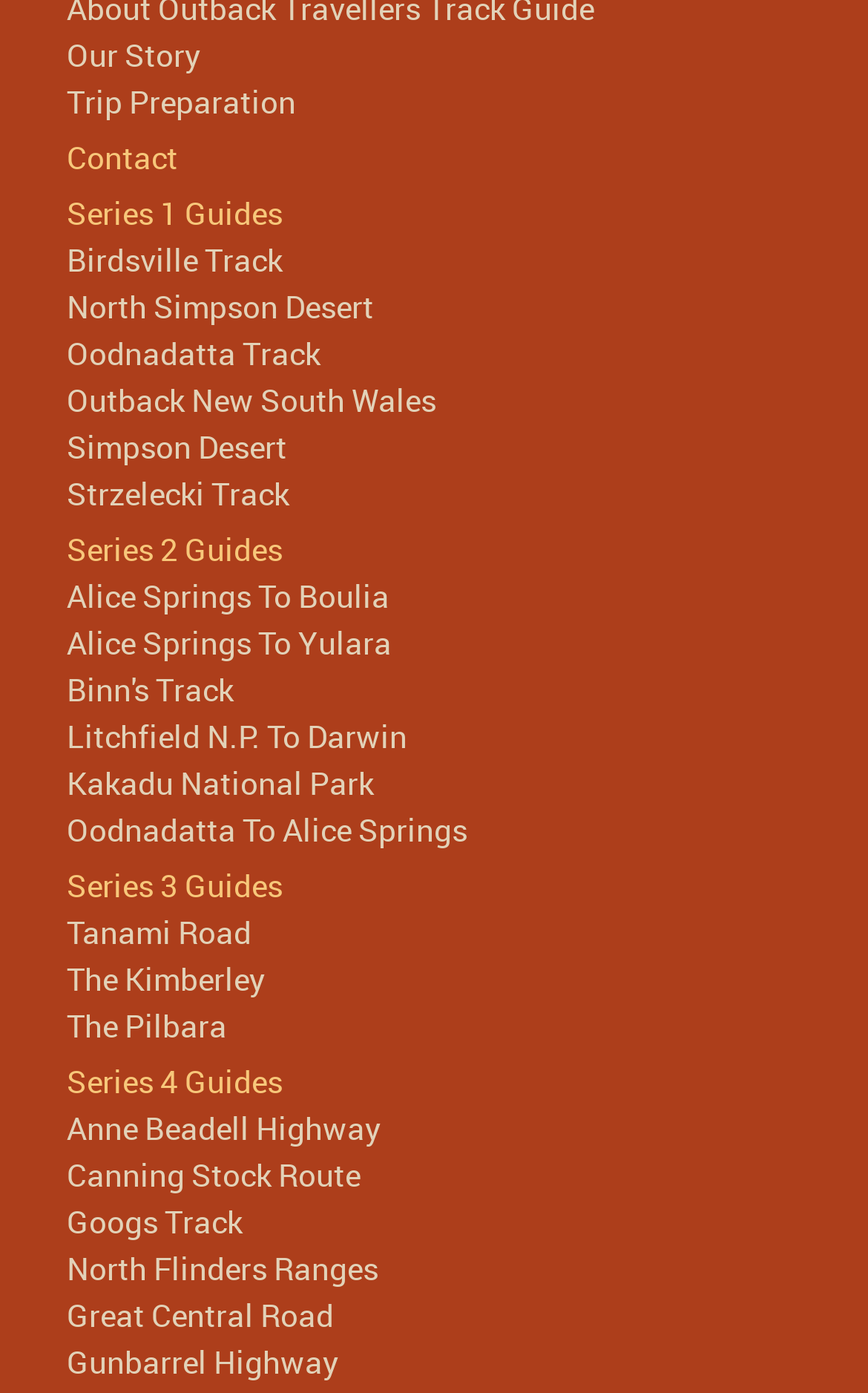Show me the bounding box coordinates of the clickable region to achieve the task as per the instruction: "read about The Kimberley".

[0.077, 0.687, 0.305, 0.717]